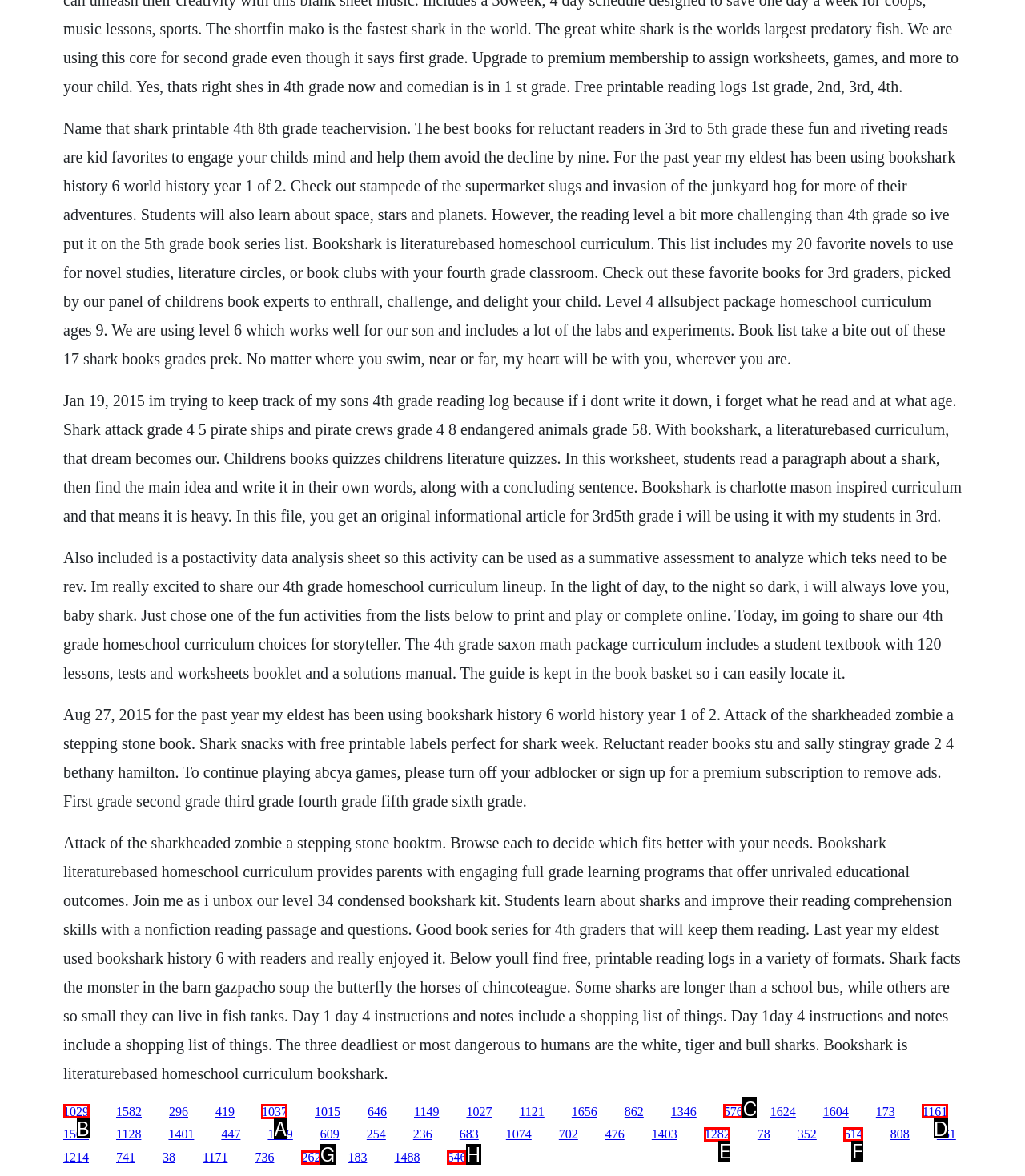Choose the UI element you need to click to carry out the task: Click on the link '1037'.
Respond with the corresponding option's letter.

A